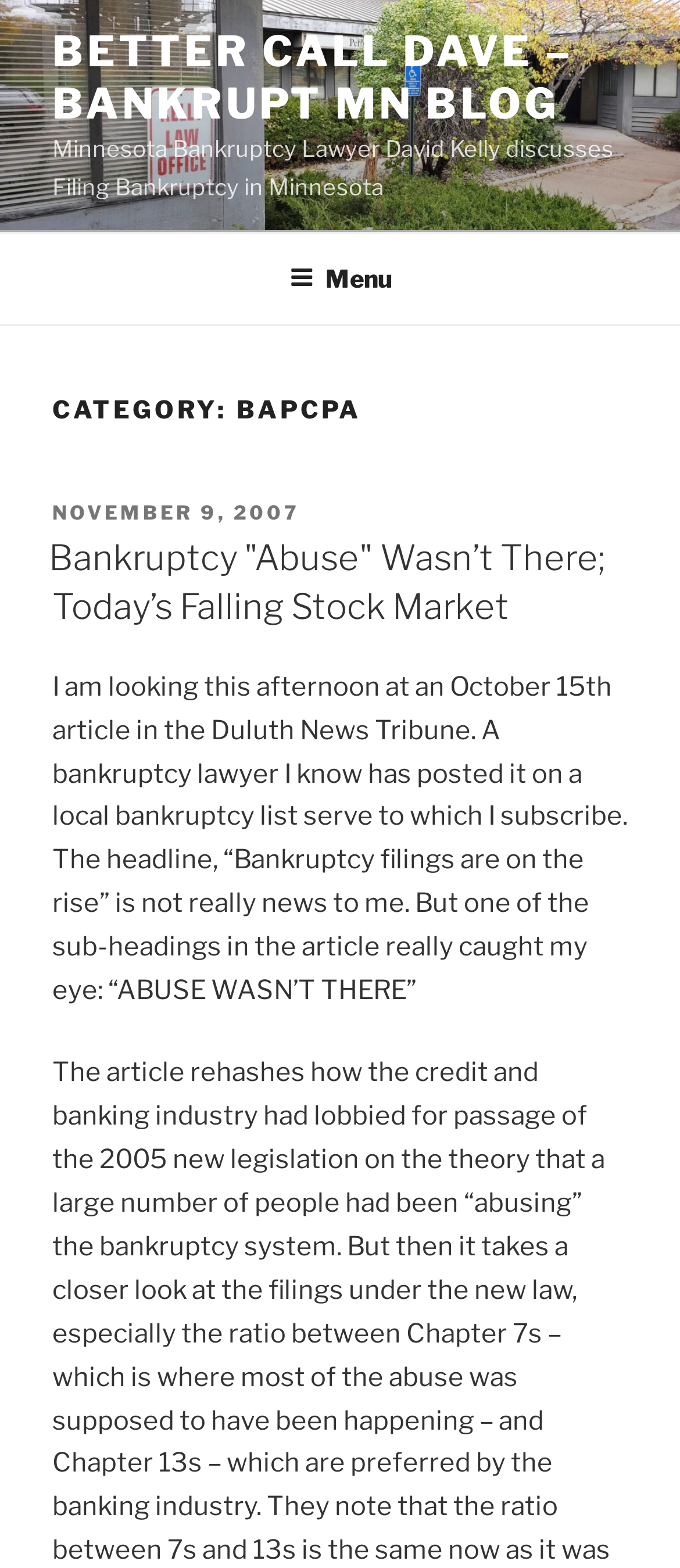Offer an extensive depiction of the webpage and its key elements.

The webpage appears to be a blog post archive page, specifically the second page of the "BAPCPA Archives" section. At the top of the page, there is a large image taking up the full width, depicting a window and sidewalk at 10520 Wayzata Blvd. Below the image, there is a link to the blog's main page, "BETTER CALL DAVE – BANKRUPT MN BLOG", followed by a brief description of the blog's author, Minnesota Bankruptcy Lawyer David Kelly, and his discussion on filing bankruptcy in Minnesota.

To the right of the image, there is a top menu navigation bar with a "Menu" button that can be expanded. Below the navigation bar, there is a heading indicating that the page is categorized under "BAPCPA". This section contains a series of blog posts, each with a posted date and time.

The first blog post has a heading "Bankruptcy 'Abuse' Wasn’t There; Today’s Falling Stock Market" and a brief summary of the article. The post is dated November 9, 2007. The text of the post discusses an article from the Duluth News Tribune about bankruptcy filings being on the rise, with a particular focus on the sub-heading "ABUSE WASN’T THERE".